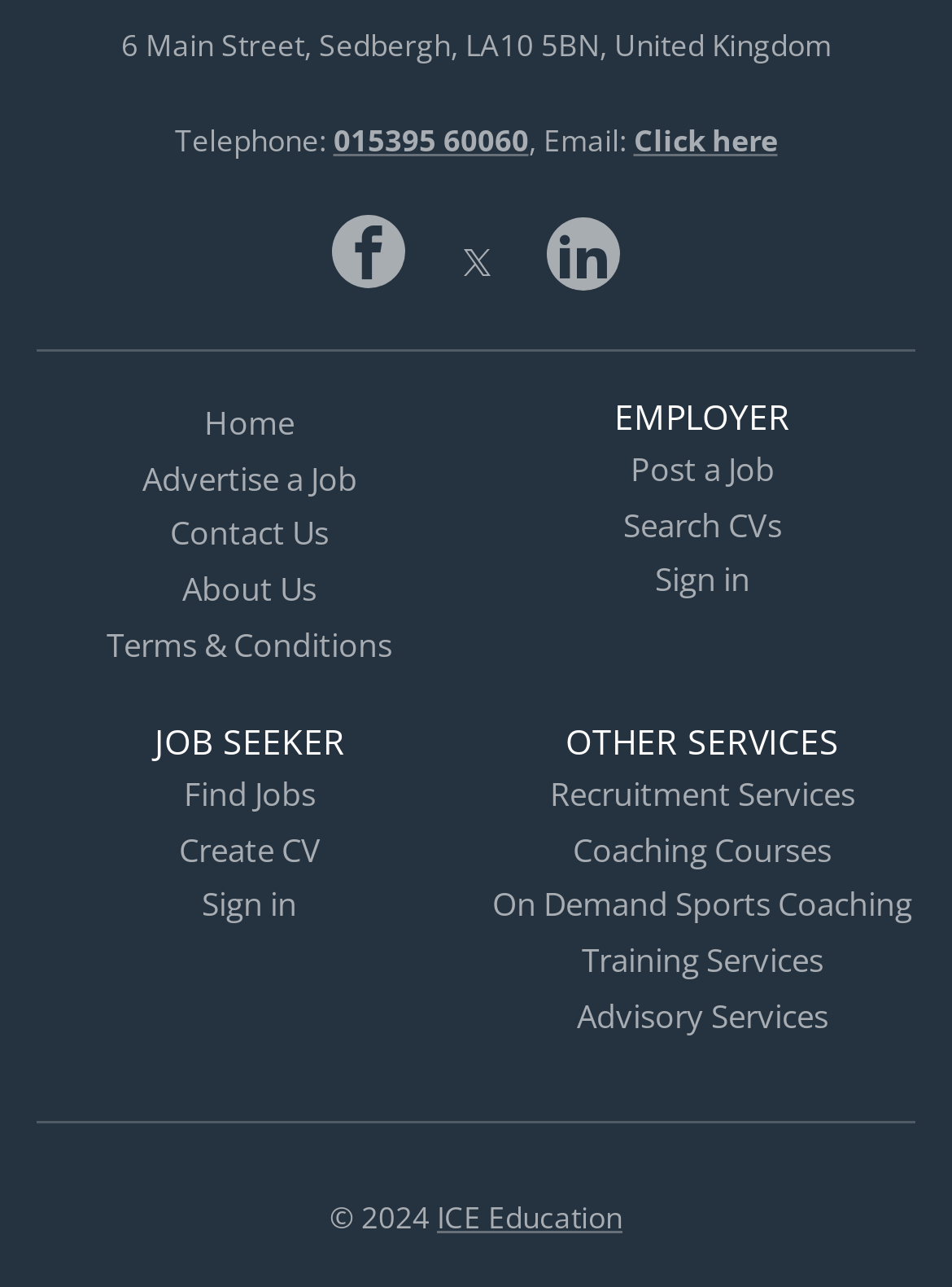What other services does the company offer besides recruitment?
Please provide a detailed and comprehensive answer to the question.

The webpage has a section dedicated to 'OTHER SERVICES', where the company lists its other services, including 'Recruitment Services', 'Coaching Courses', 'On Demand Sports Coaching', 'Training Services', and 'Advisory Services'.